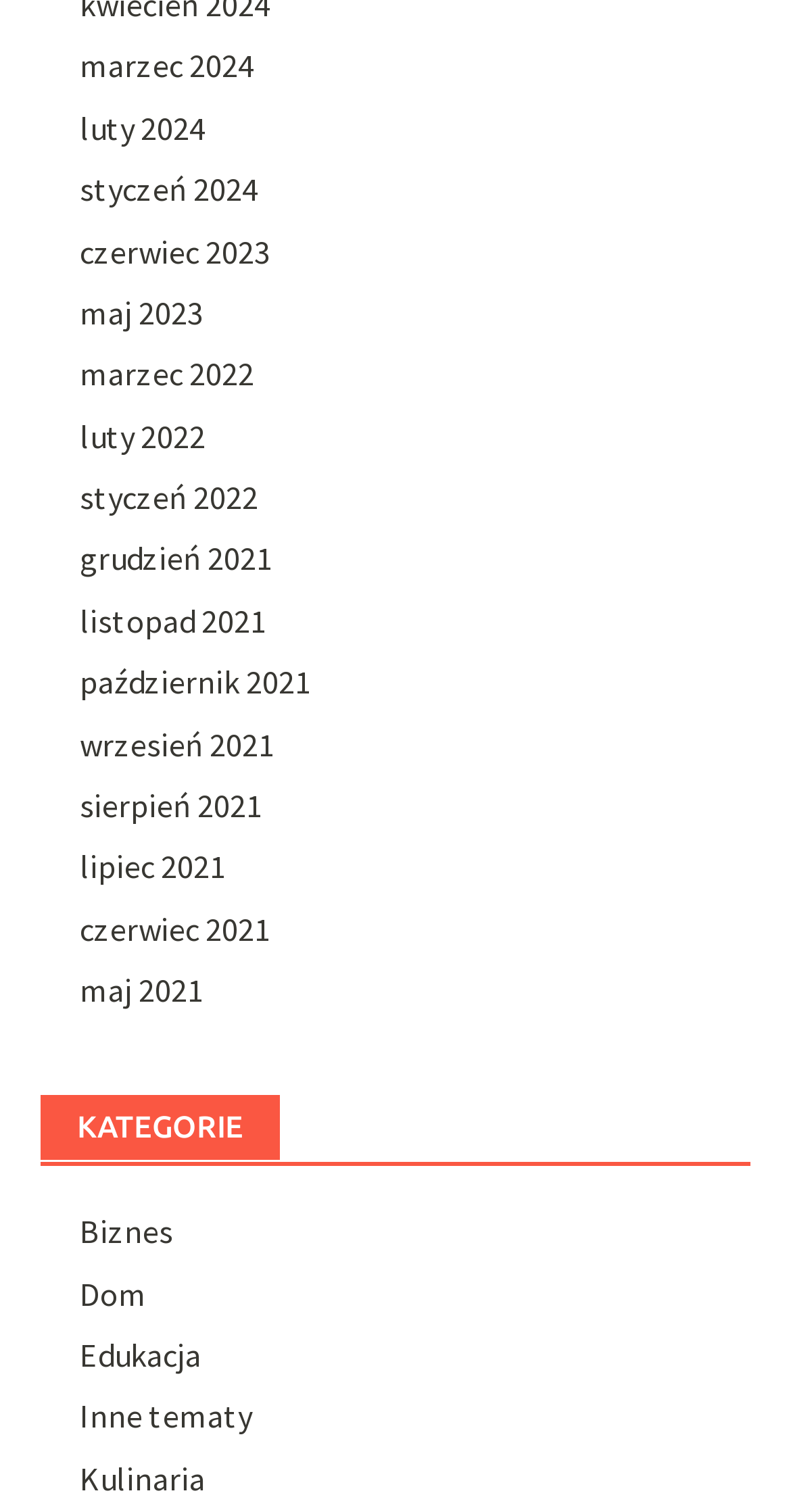Locate the UI element described as follows: "Kulinaria". Return the bounding box coordinates as four float numbers between 0 and 1 in the order [left, top, right, bottom].

[0.1, 0.964, 0.259, 0.991]